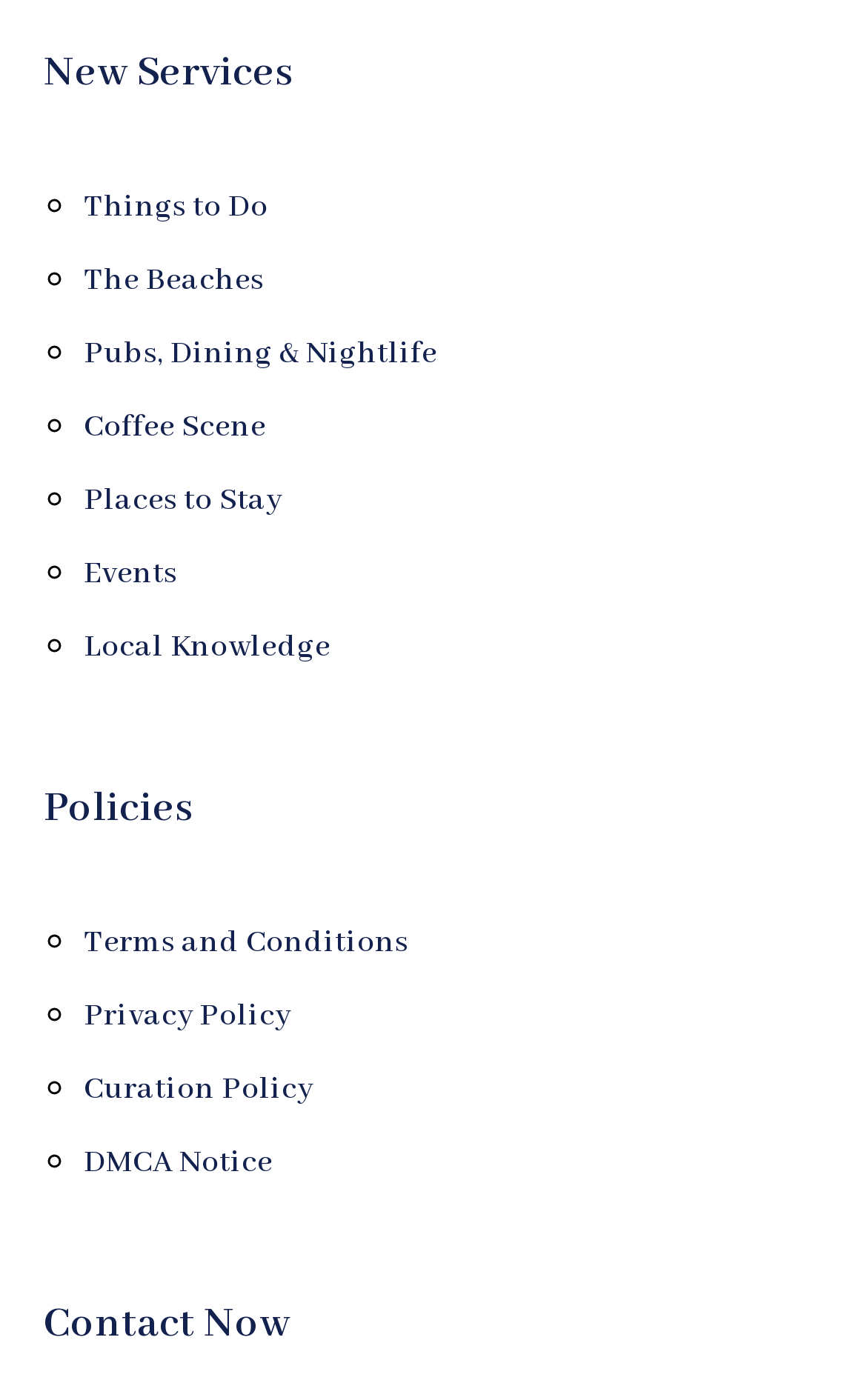Please specify the bounding box coordinates of the clickable section necessary to execute the following command: "Read Terms and Conditions".

[0.096, 0.659, 0.471, 0.688]